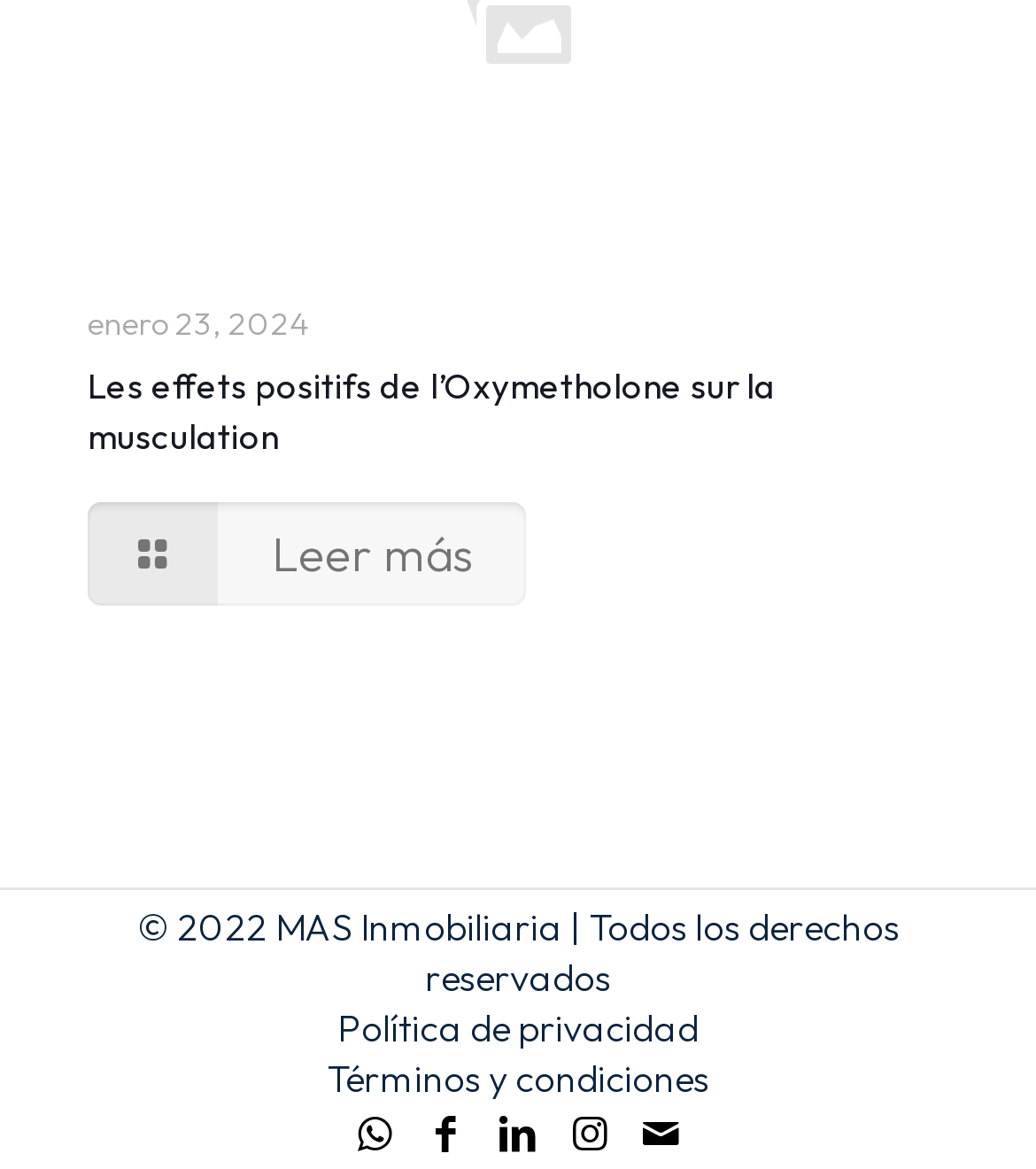Specify the bounding box coordinates of the region I need to click to perform the following instruction: "Share on social media". The coordinates must be four float numbers in the range of 0 to 1, i.e., [left, top, right, bottom].

[0.335, 0.947, 0.388, 0.99]